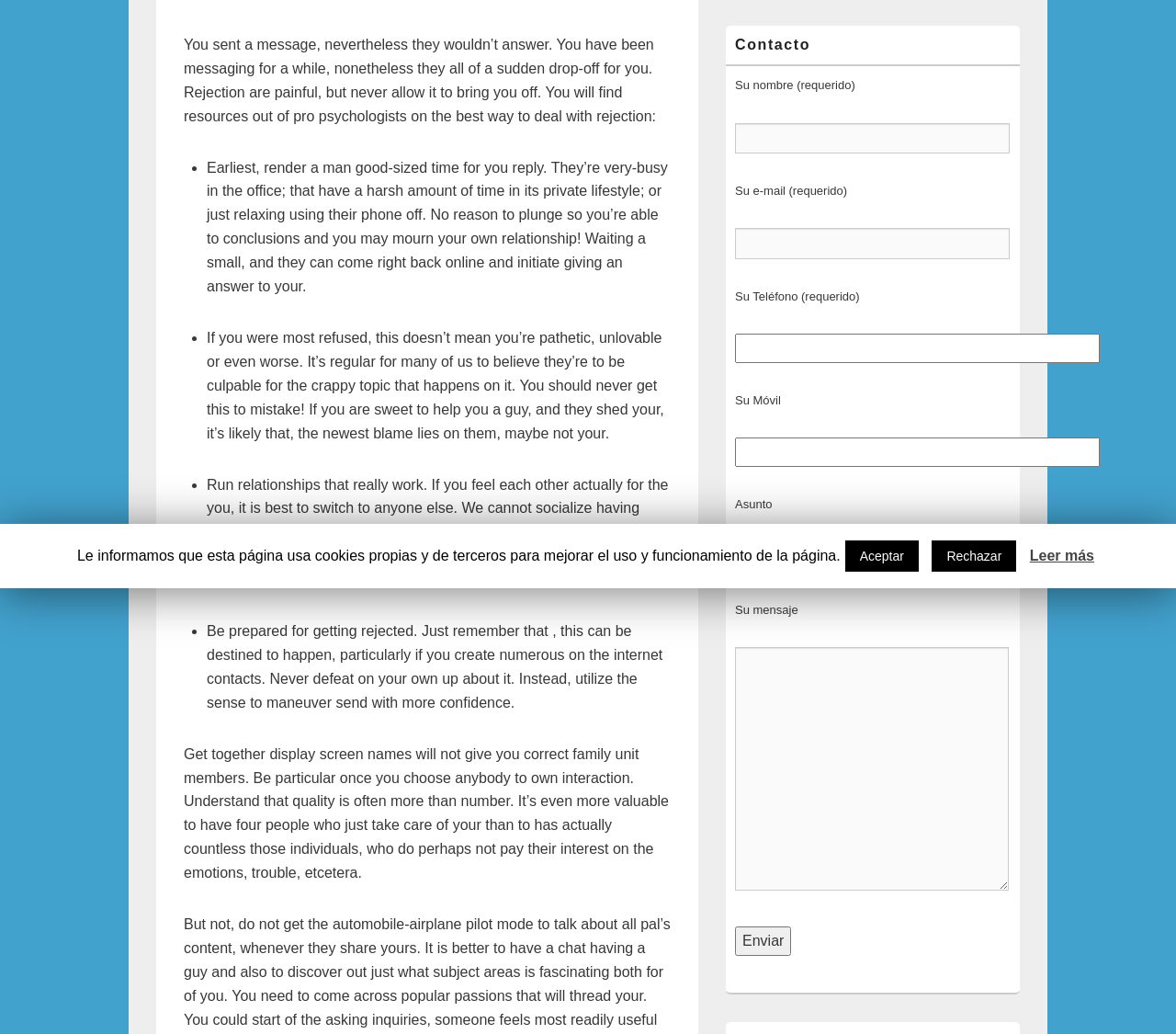Given the element description: "Leer más", predict the bounding box coordinates of the UI element it refers to, using four float numbers between 0 and 1, i.e., [left, top, right, bottom].

[0.876, 0.526, 0.93, 0.549]